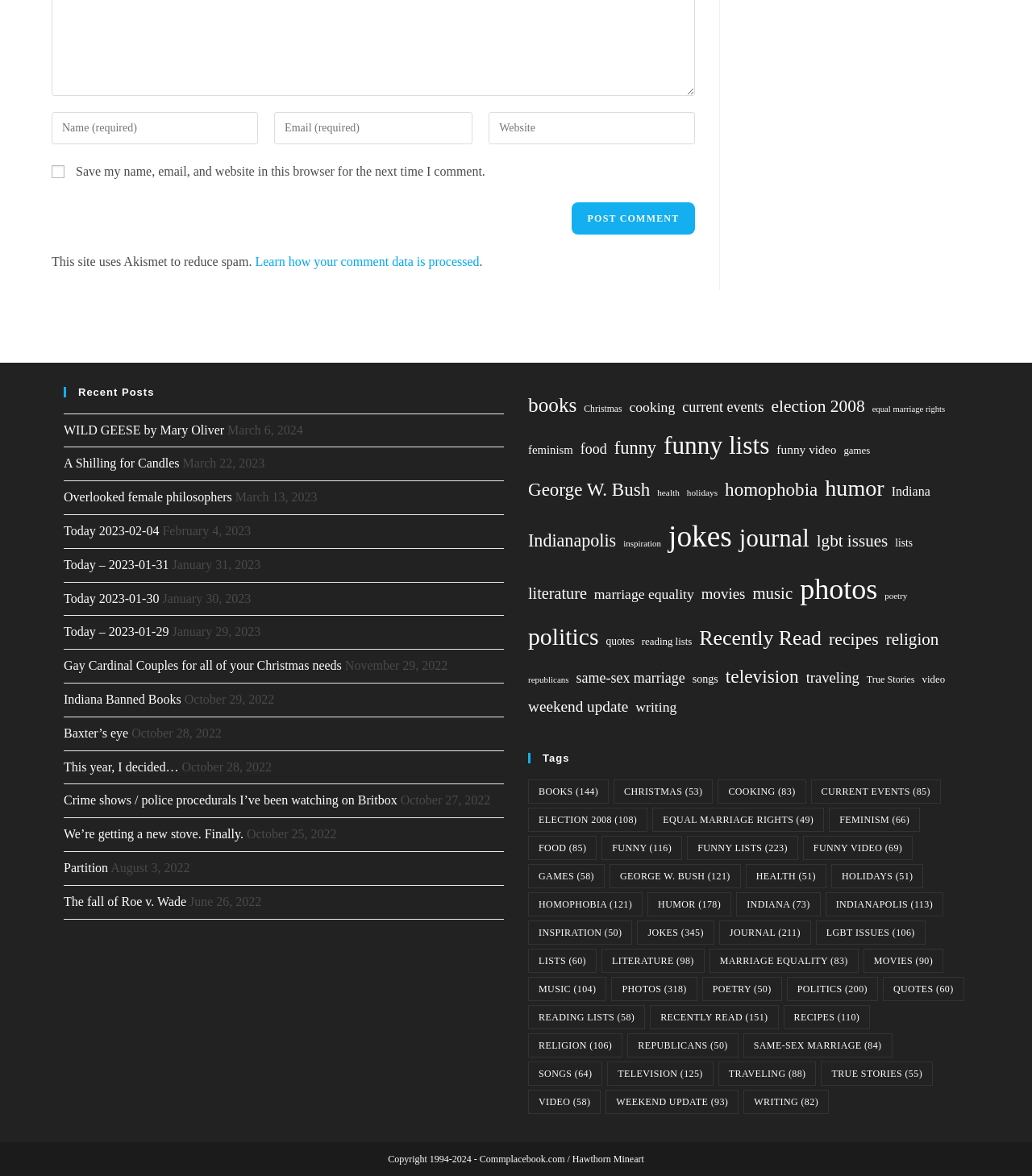Determine the bounding box coordinates for the area that needs to be clicked to fulfill this task: "Learn how your comment data is processed". The coordinates must be given as four float numbers between 0 and 1, i.e., [left, top, right, bottom].

[0.247, 0.216, 0.464, 0.228]